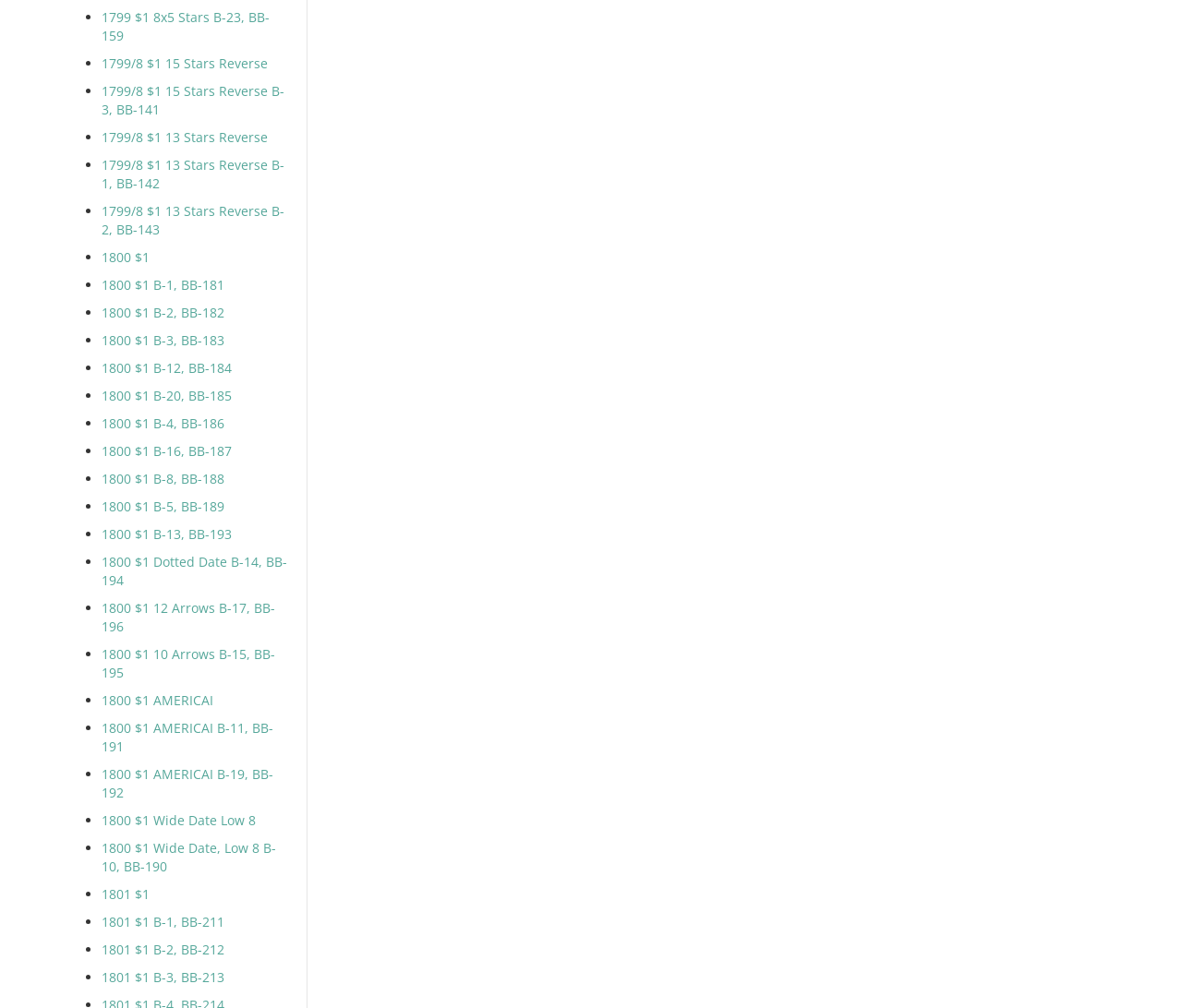Identify the bounding box coordinates of the section that should be clicked to achieve the task described: "Read Kiruba's article".

None